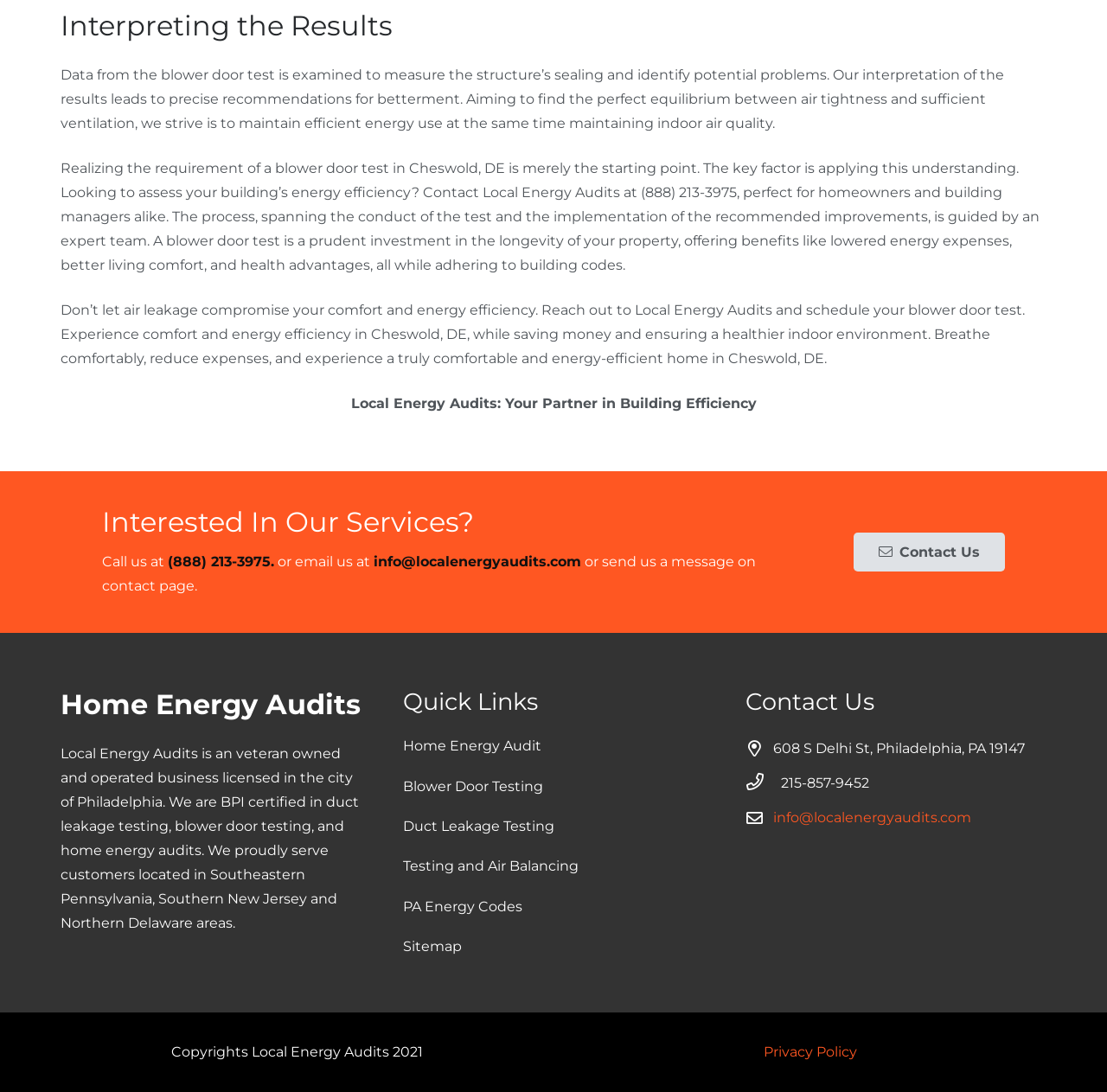Specify the bounding box coordinates of the element's region that should be clicked to achieve the following instruction: "View the sitemap". The bounding box coordinates consist of four float numbers between 0 and 1, in the format [left, top, right, bottom].

[0.364, 0.859, 0.417, 0.874]